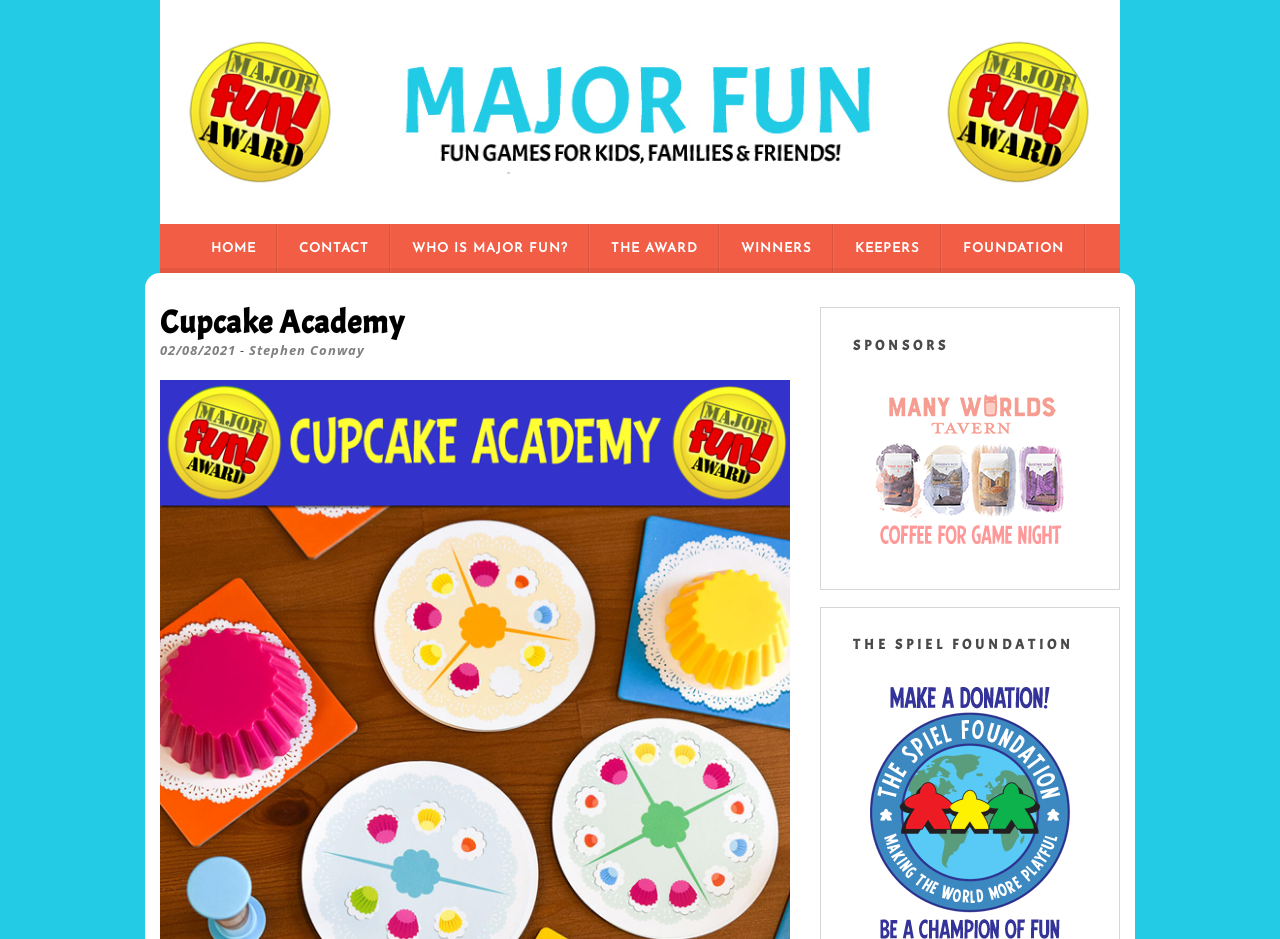Find the bounding box coordinates for the area you need to click to carry out the instruction: "go to home page". The coordinates should be four float numbers between 0 and 1, indicated as [left, top, right, bottom].

[0.164, 0.24, 0.2, 0.291]